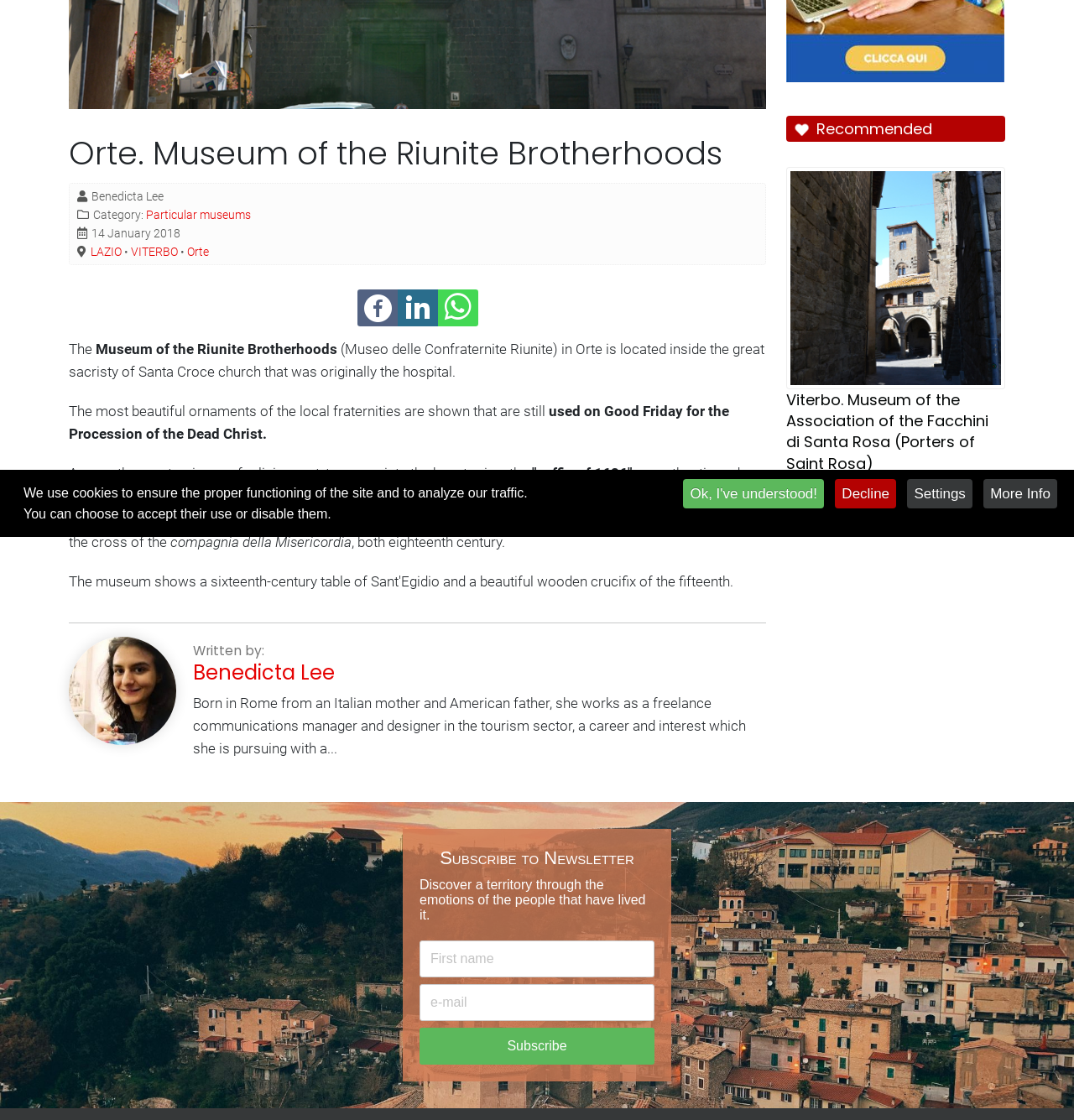Using the provided description Particular museums, find the bounding box coordinates for the UI element. Provide the coordinates in (top-left x, top-left y, bottom-right x, bottom-right y) format, ensuring all values are between 0 and 1.

[0.136, 0.185, 0.234, 0.197]